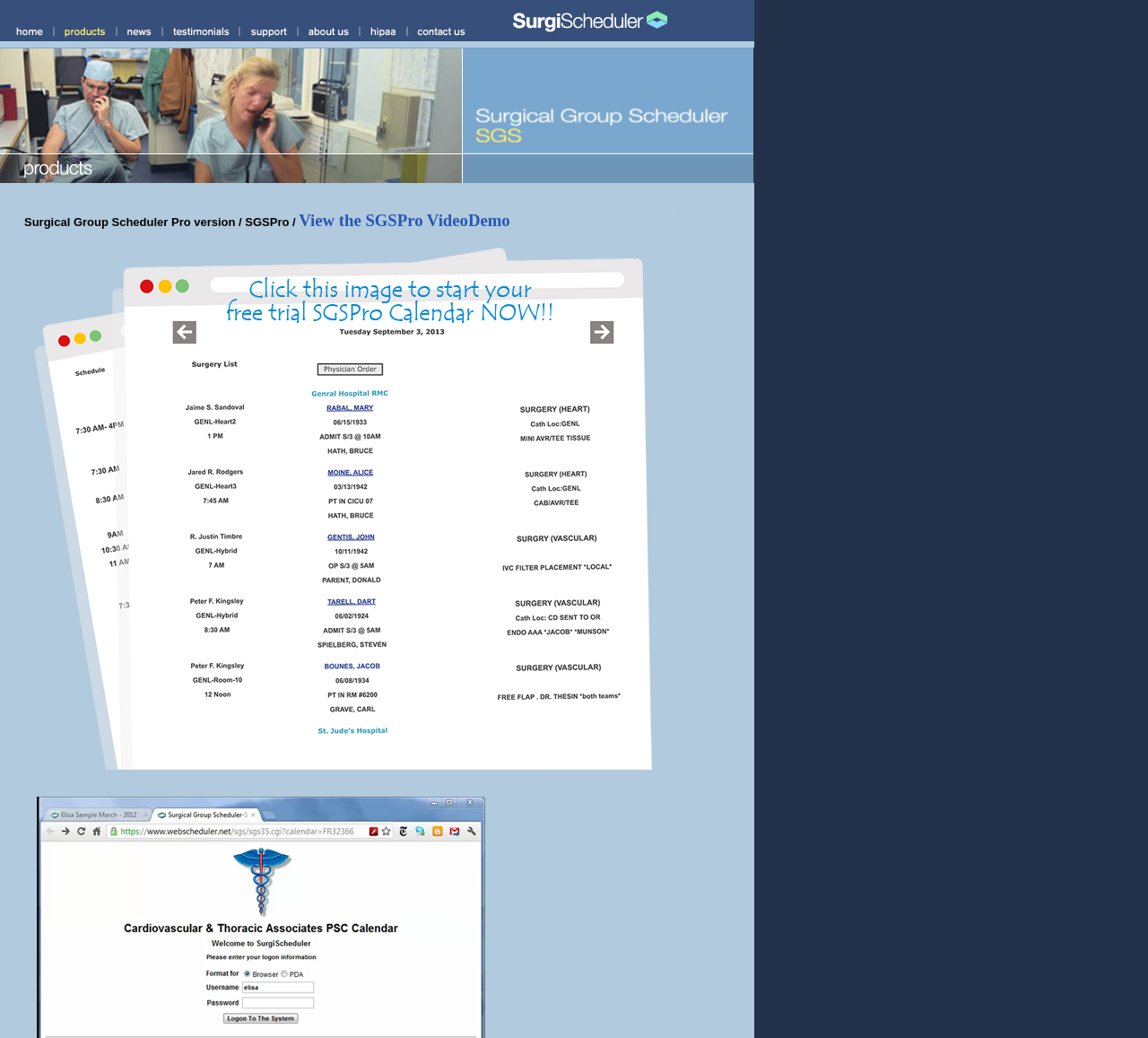Please provide a one-word or phrase answer to the question: 
What is the purpose of this website?

Scheduling software